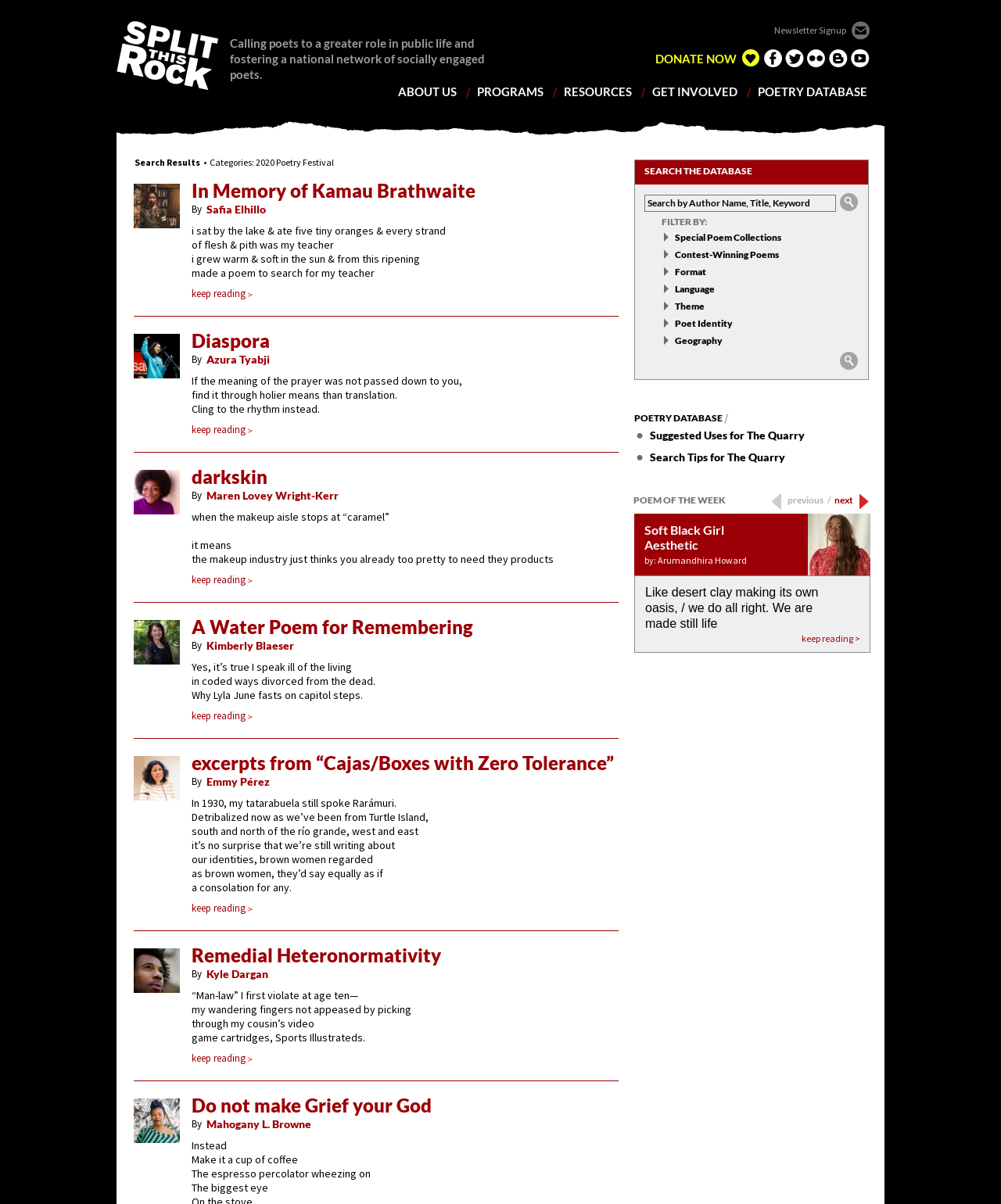Find the bounding box coordinates for the UI element that matches this description: "Disclaimer".

None